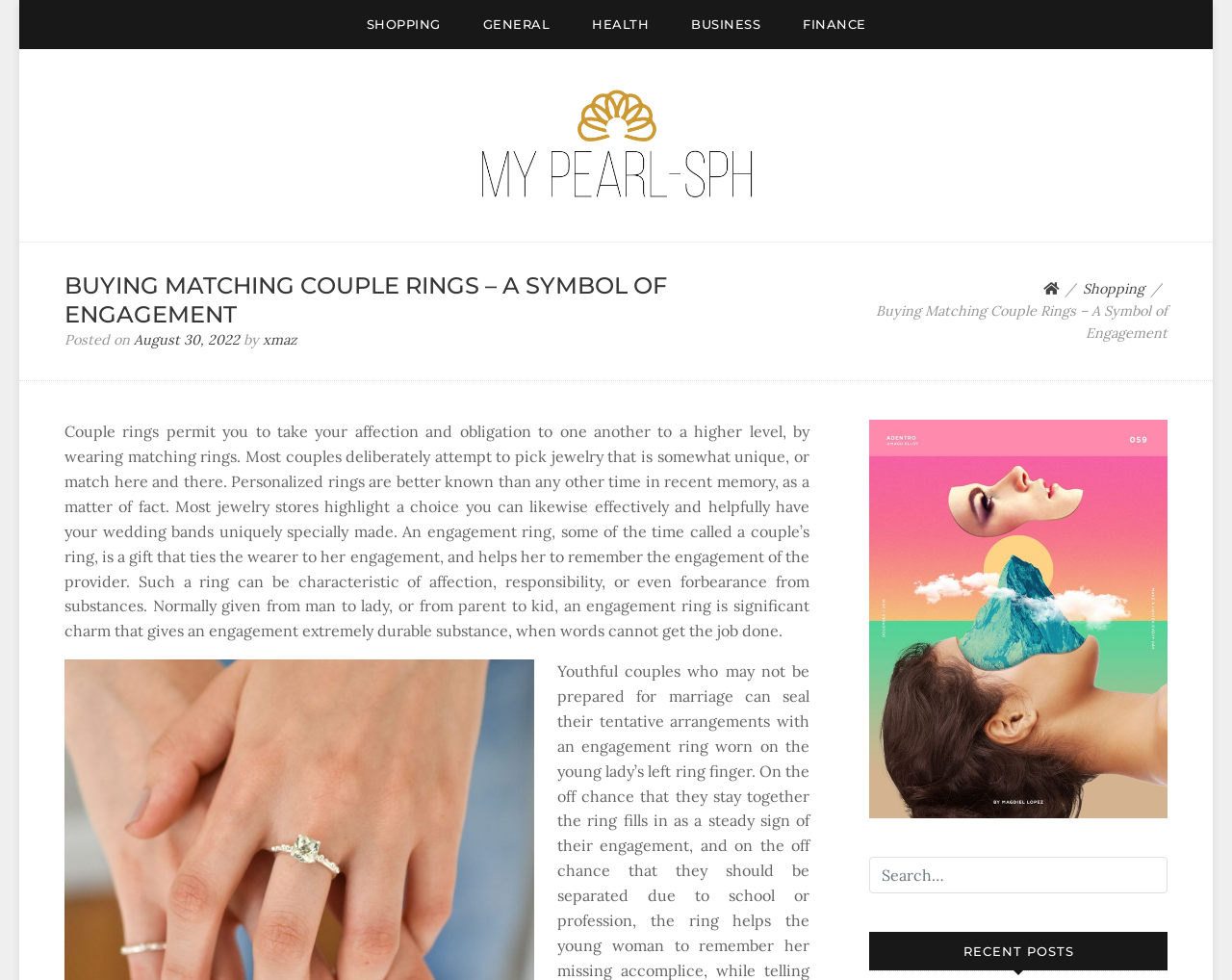Provide the bounding box coordinates of the section that needs to be clicked to accomplish the following instruction: "Search for a topic."

[0.705, 0.874, 0.948, 0.912]